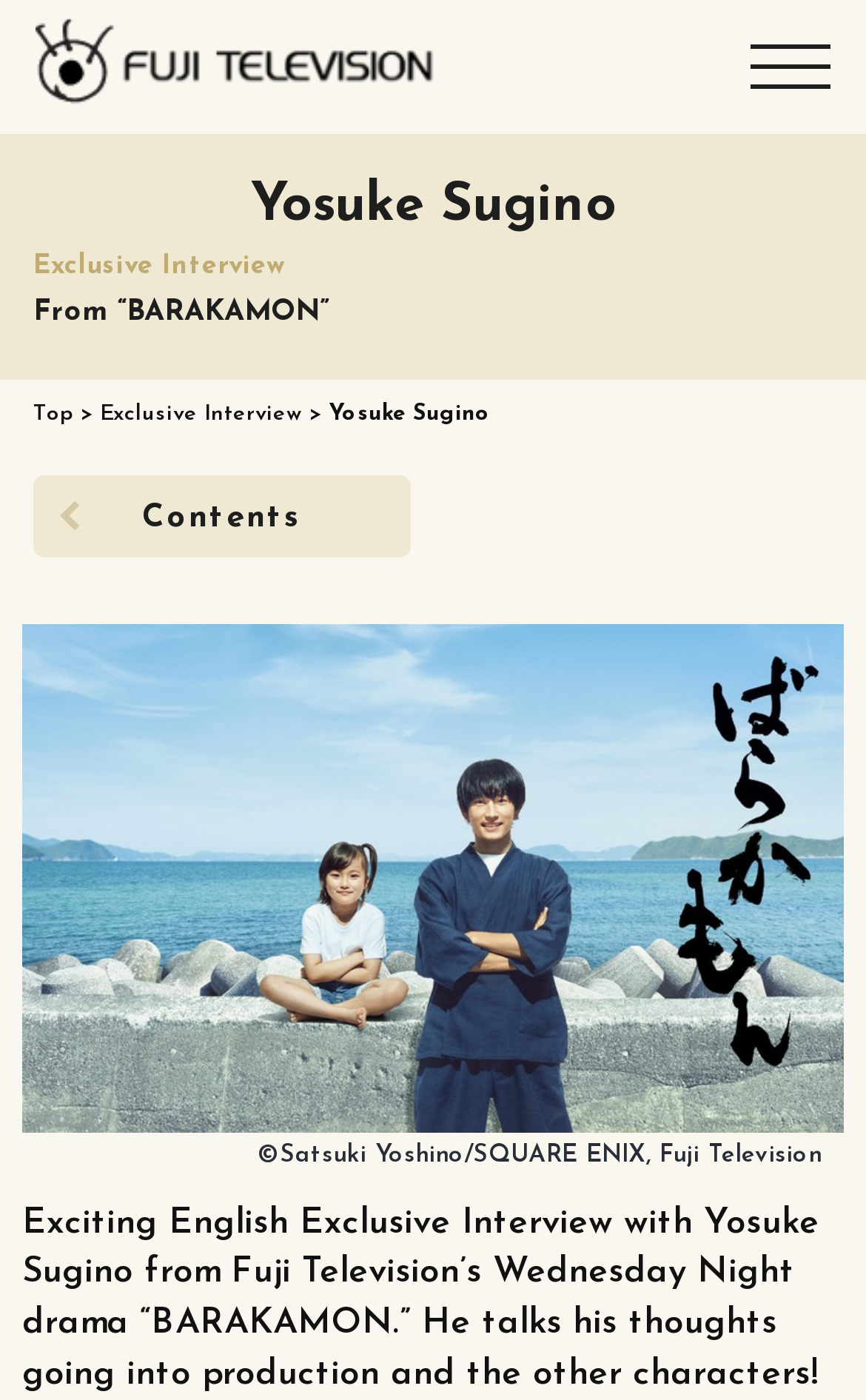What is the copyright information of the webpage?
Examine the image closely and answer the question with as much detail as possible.

The copyright information of the webpage can be found in the static text element at the bottom of the page, which states '©Satsuki Yoshino/SQUARE ENIX, Fuji Television'.